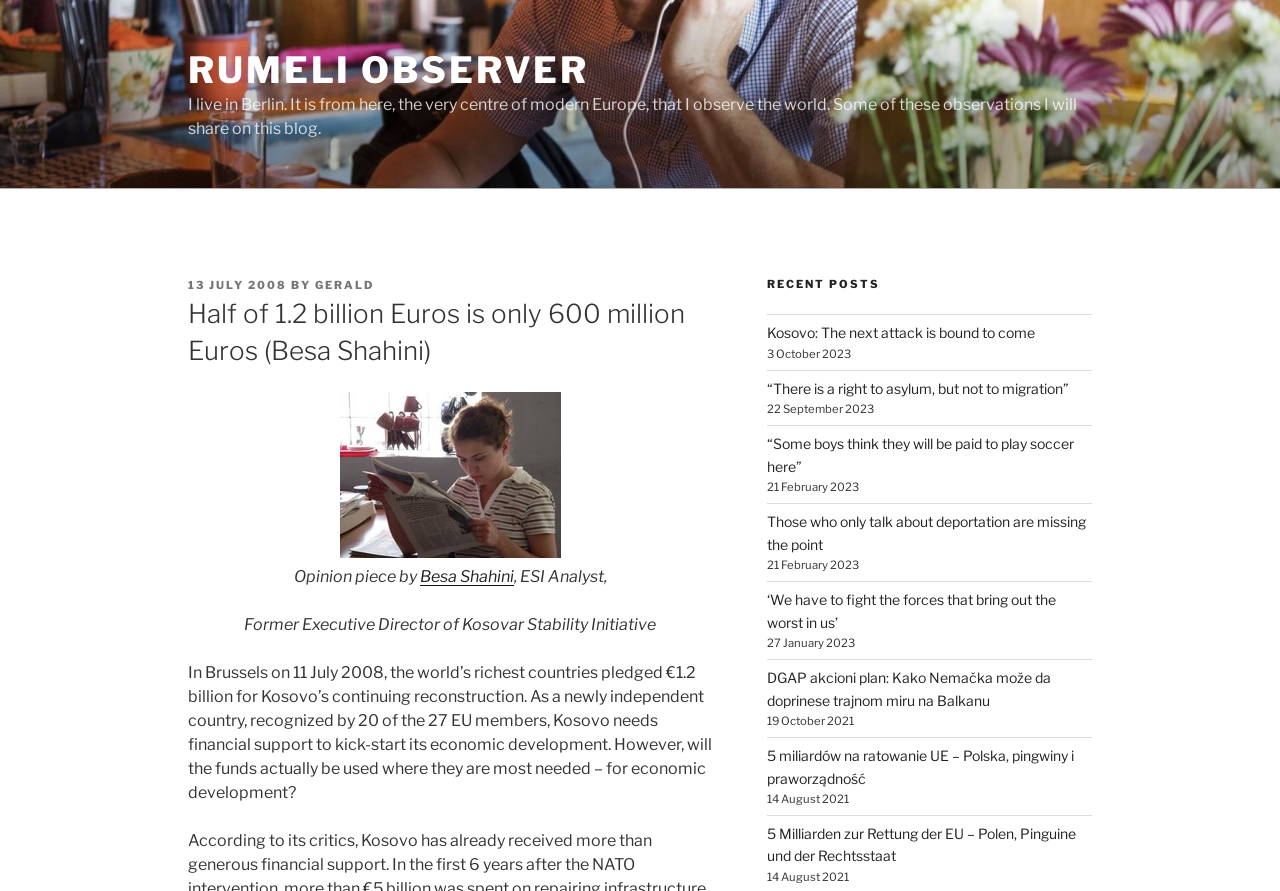Generate a comprehensive caption for the webpage you are viewing.

This webpage appears to be a blog post from Rumeli Observer, with the title "Half of 1.2 billion Euros is only 600 million Euros (Besa Shahini)". At the top of the page, there is a link to the website's homepage, "RUMELI OBSERVER", and a brief description of the blog's author, who lives in Berlin and shares their observations on the world.

Below the title, there is a section with metadata about the post, including the date "13 JULY 2008", the author "GERALD", and a heading with the title of the post. To the right of this section, there is an image.

The main content of the post is an opinion piece by Besa Shahini, an ESI Analyst and former Executive Director of Kosovar Stability Initiative. The article discusses the financial support pledged to Kosovo for its reconstruction and whether the funds will be used effectively for economic development.

On the right side of the page, there is a section titled "RECENT POSTS", which lists several links to other blog posts, along with their dates. These posts have titles such as "Kosovo: The next attack is bound to come", "“There is a right to asylum, but not to migration”", and "5 Milliarden zur Rettung der EU – Polen, Pinguine und der Rechtsstaat".